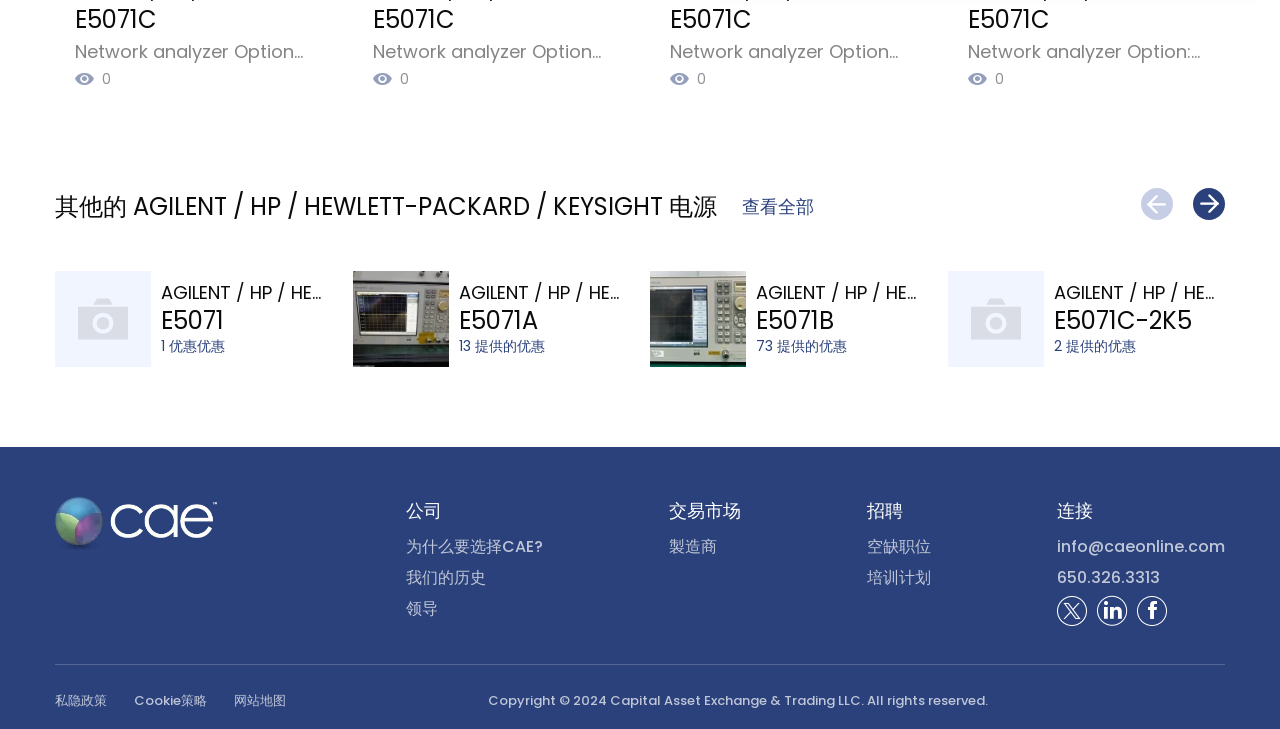Respond with a single word or phrase to the following question:
What is the email address provided in the contact section?

info@caeonline.com